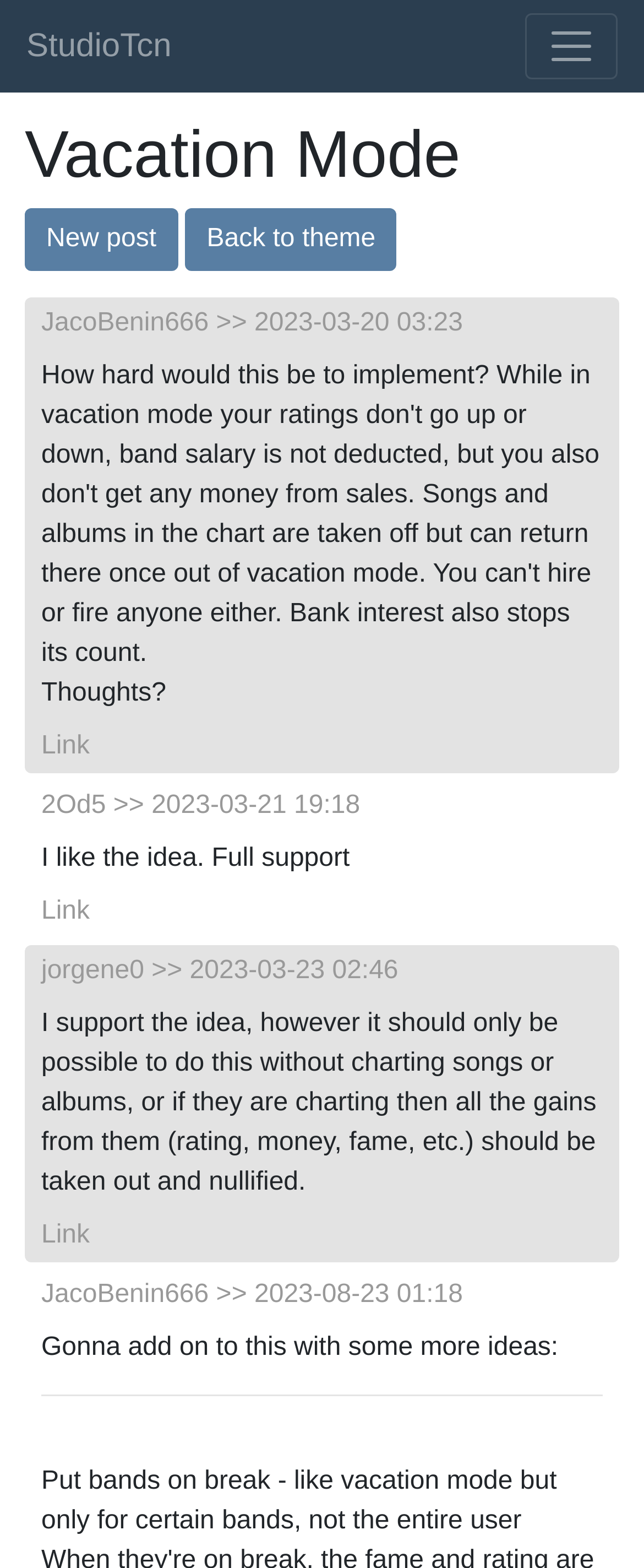Determine the bounding box coordinates for the region that must be clicked to execute the following instruction: "View the post by 'JacoBenin666'".

[0.064, 0.197, 0.324, 0.215]